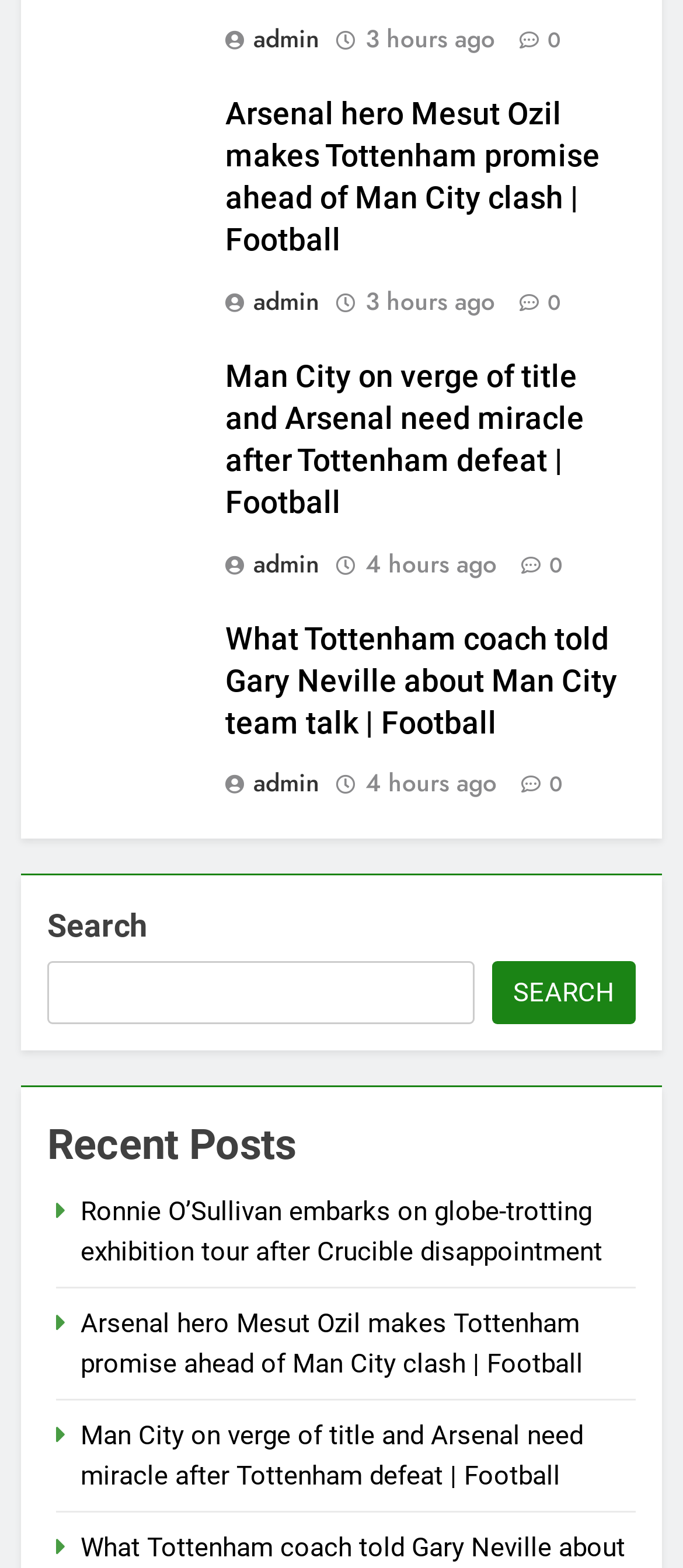Please indicate the bounding box coordinates of the element's region to be clicked to achieve the instruction: "View recent posts". Provide the coordinates as four float numbers between 0 and 1, i.e., [left, top, right, bottom].

[0.069, 0.711, 0.931, 0.751]